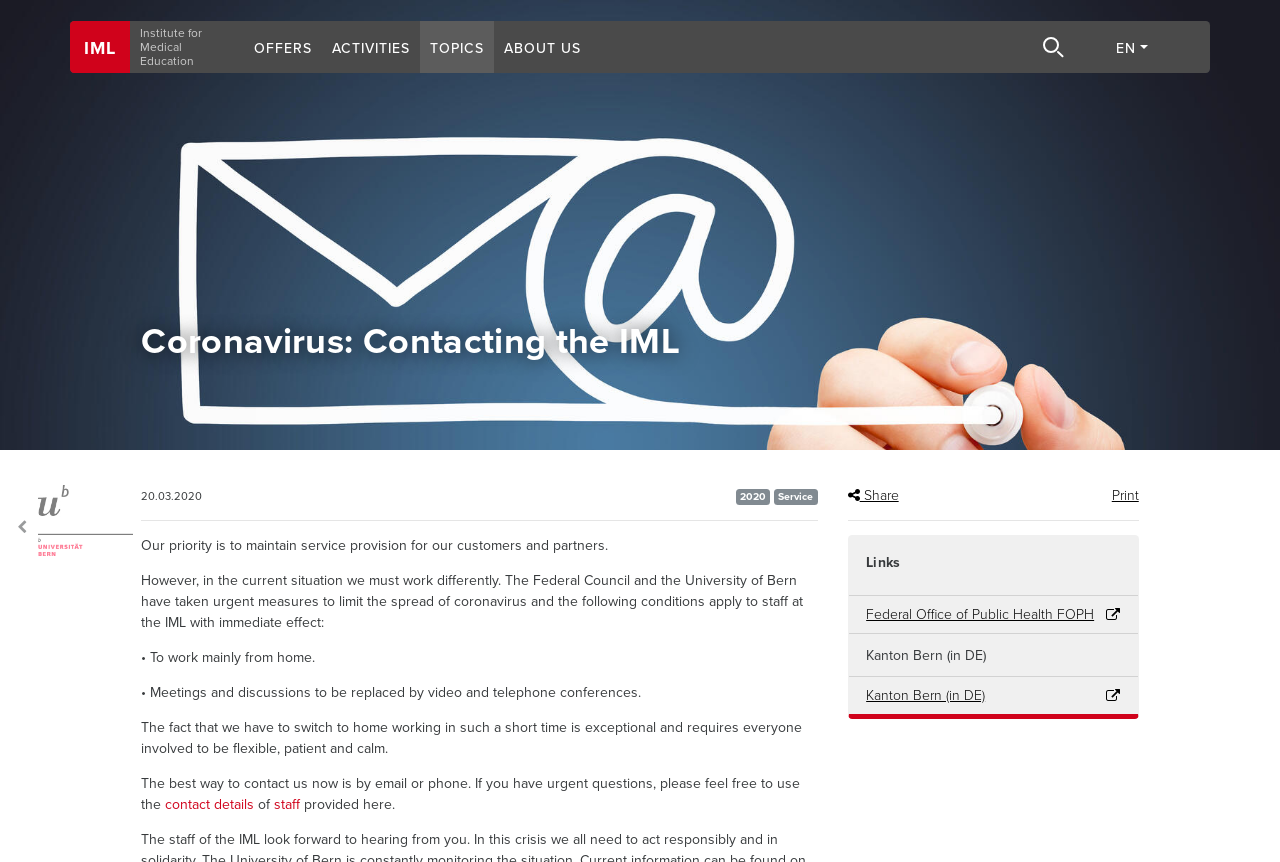What is the language of the 'Kanton Bern' link?
Based on the content of the image, thoroughly explain and answer the question.

I found the answer by looking at the static text element next to the 'Kanton Bern' link, which says '(in DE)'. This suggests that the link is in German, as 'DE' is the abbreviation for Deutsch, the German language.